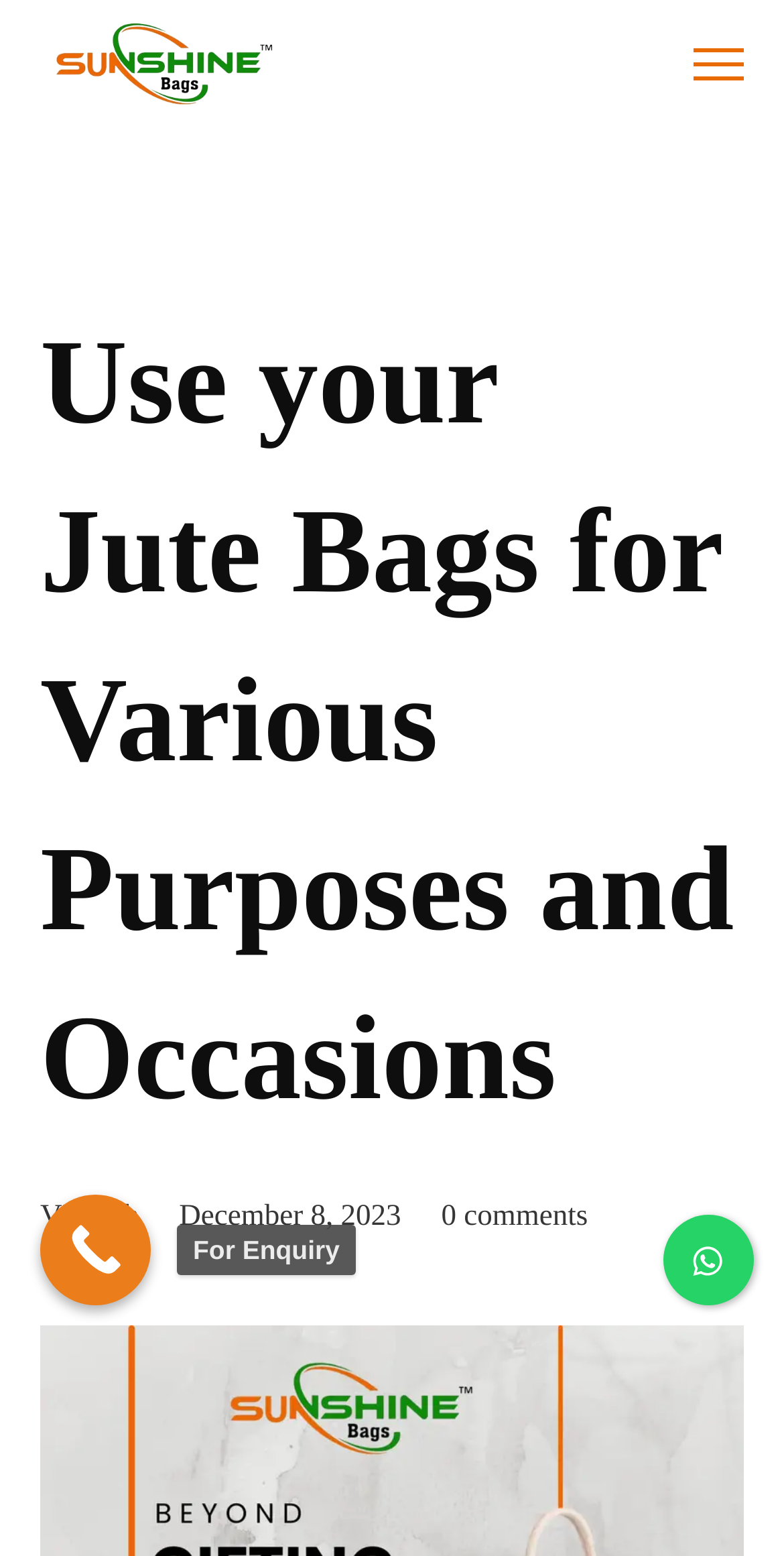How many images are there on the webpage?
Look at the screenshot and respond with a single word or phrase.

4